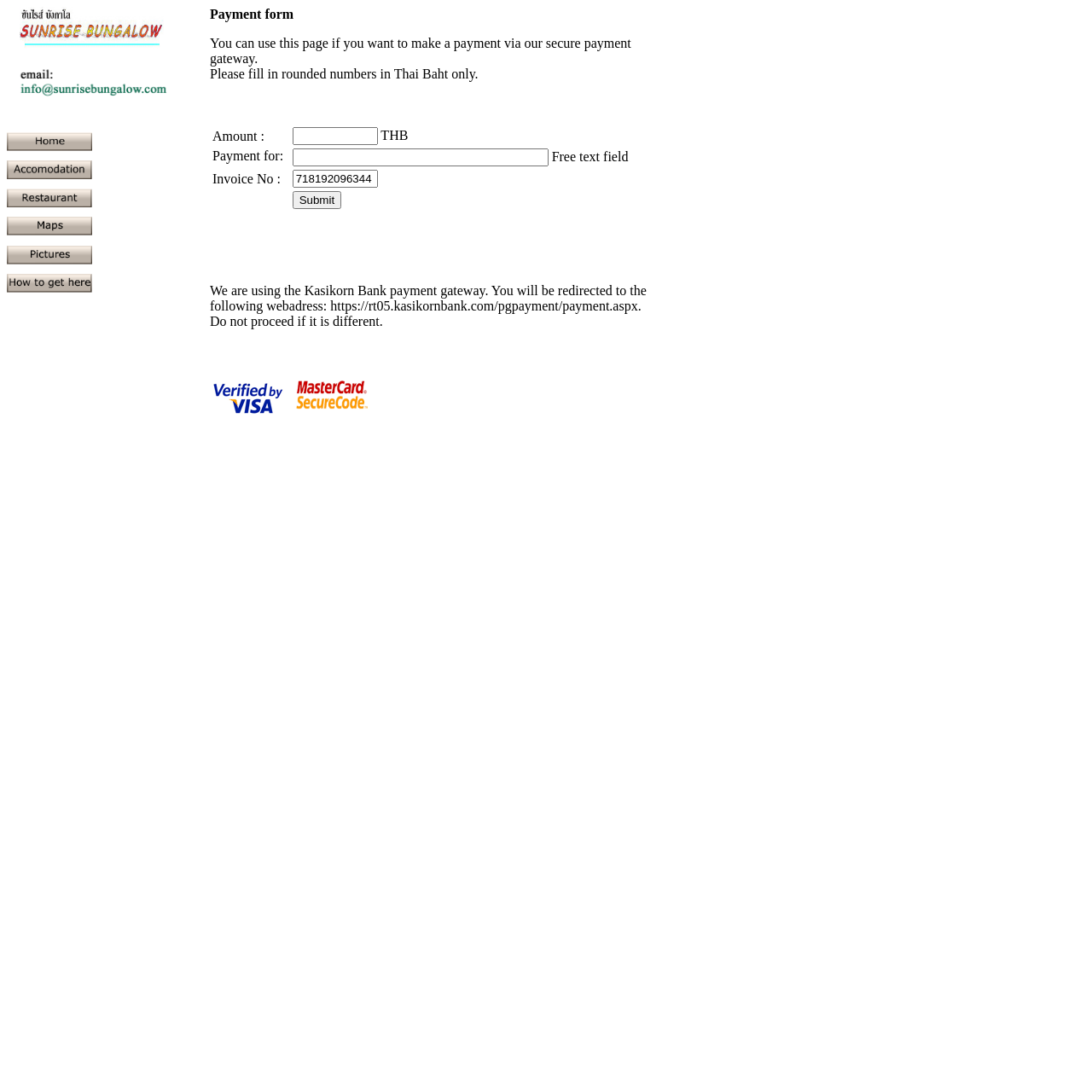What is the payment gateway used by this website?
Using the screenshot, give a one-word or short phrase answer.

Kasikorn Bank